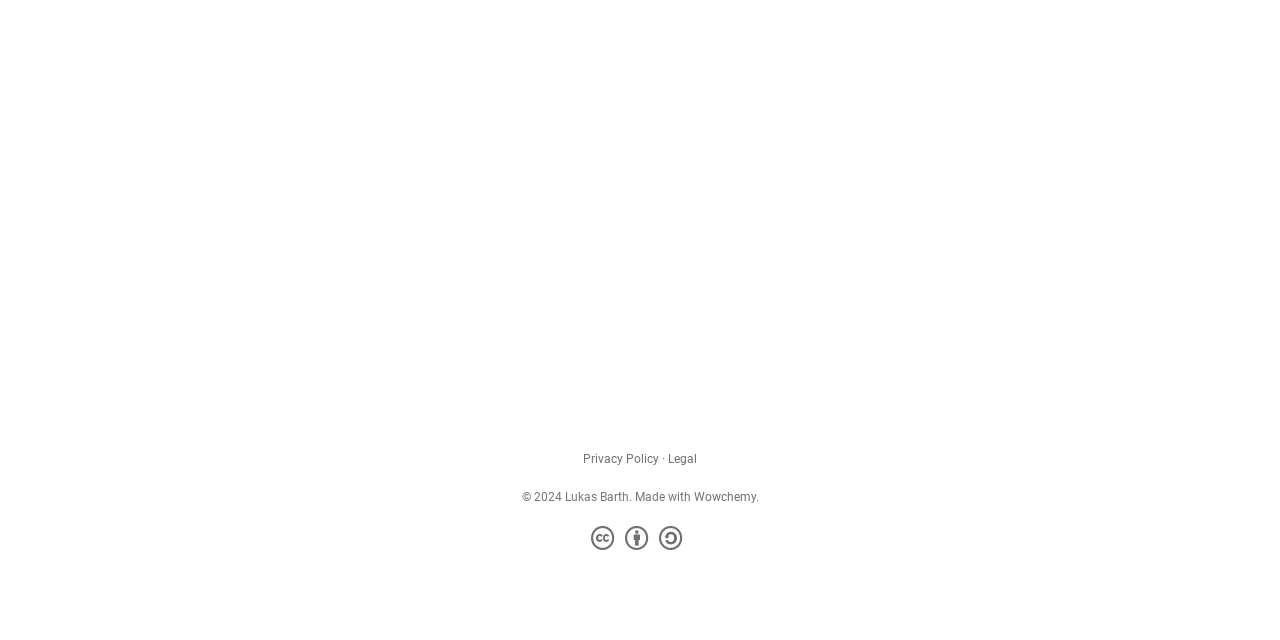Find the bounding box coordinates for the HTML element specified by: "Wowchemy".

[0.542, 0.766, 0.59, 0.788]